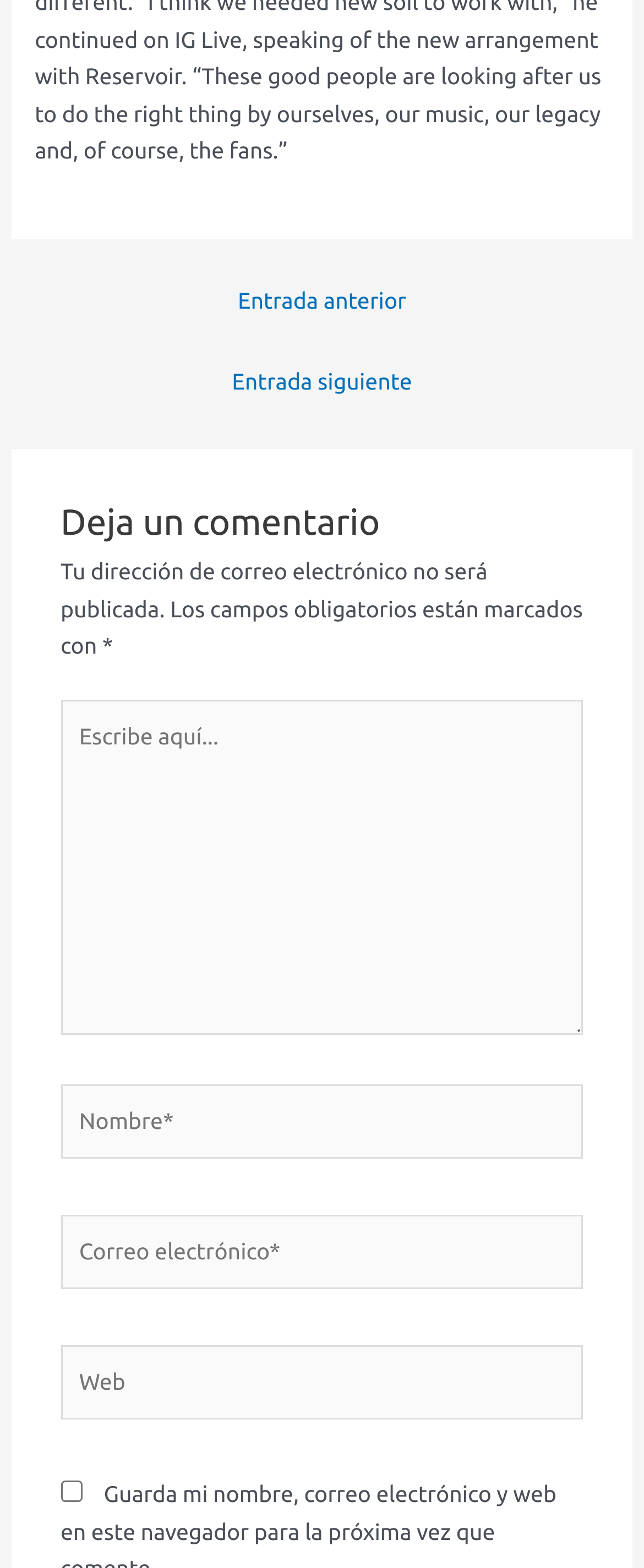What is the purpose of this webpage?
Look at the screenshot and respond with one word or a short phrase.

Leave a comment